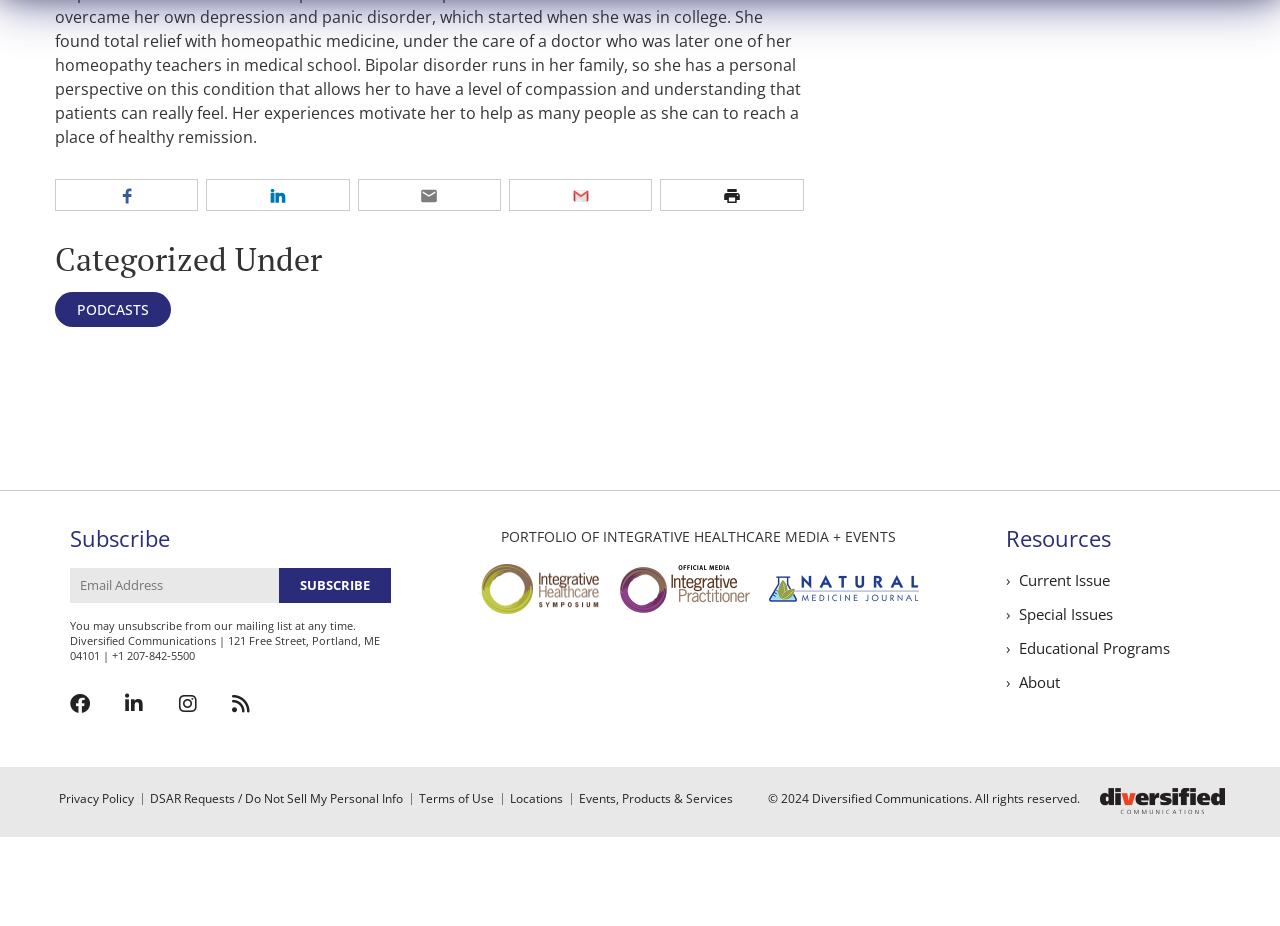Please answer the following question as detailed as possible based on the image: 
What is the company behind the webpage?

The company behind the webpage is Diversified Communications, which is mentioned in the footer section of the webpage, along with its address and contact information.